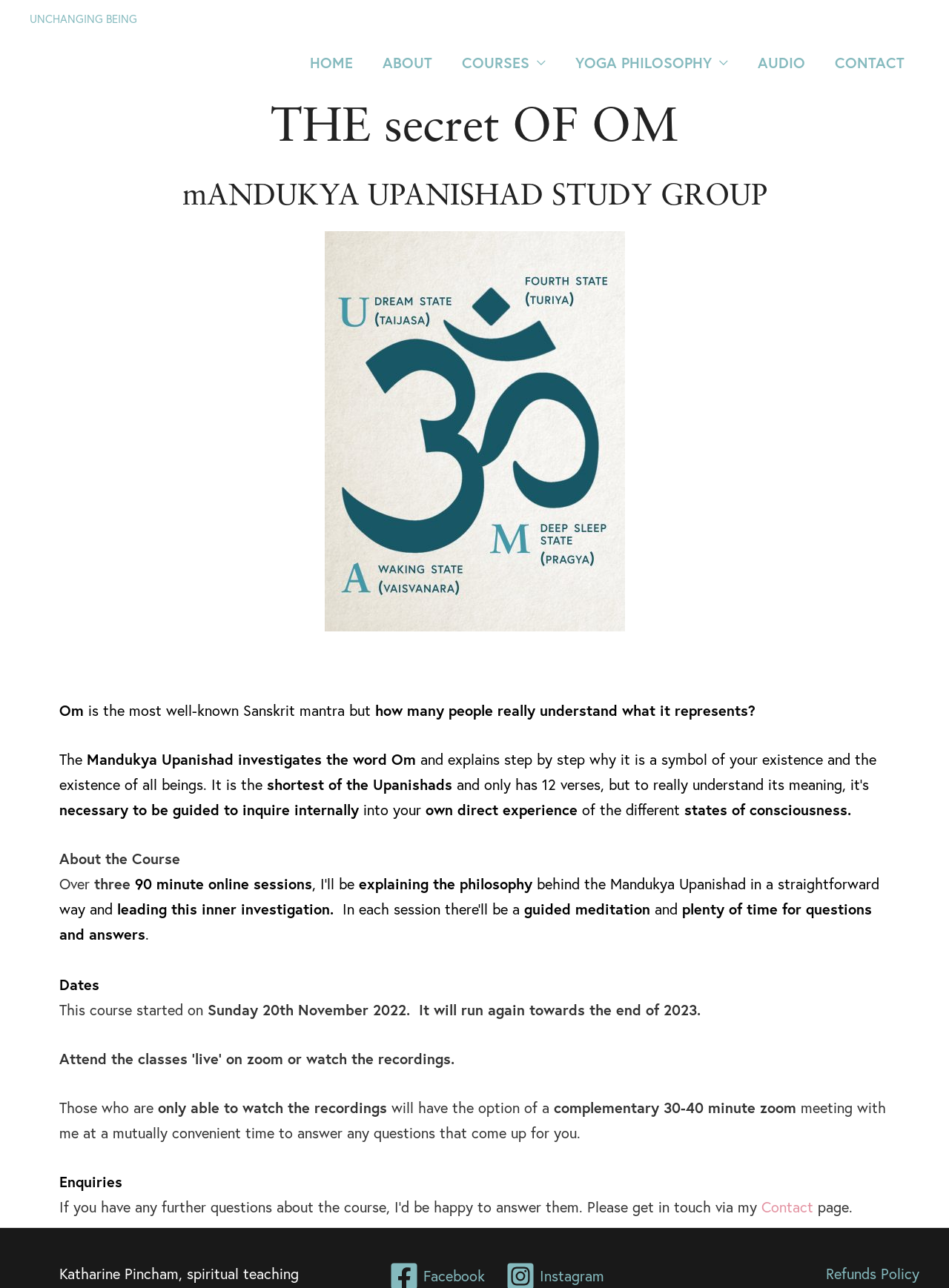Reply to the question with a single word or phrase:
What is the purpose of the guided meditation in each session?

Inner investigation